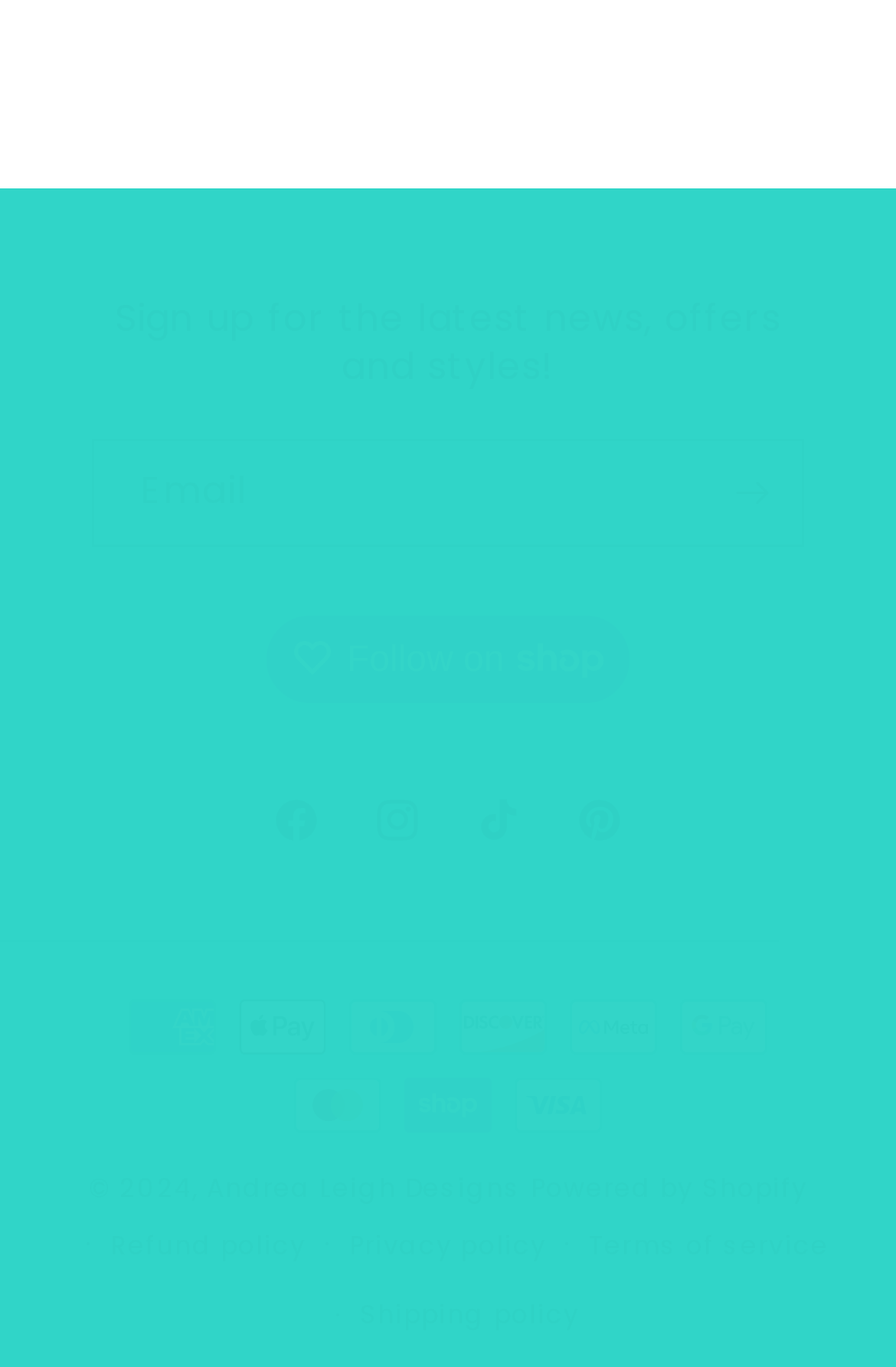What payment methods are accepted?
Please respond to the question with a detailed and thorough explanation.

The webpage displays nine payment method logos: American Express, Apple Pay, Diners Club, Discover, Meta Pay, Google Pay, Mastercard, Shop Pay, and Visa, indicating that these payment methods are accepted.